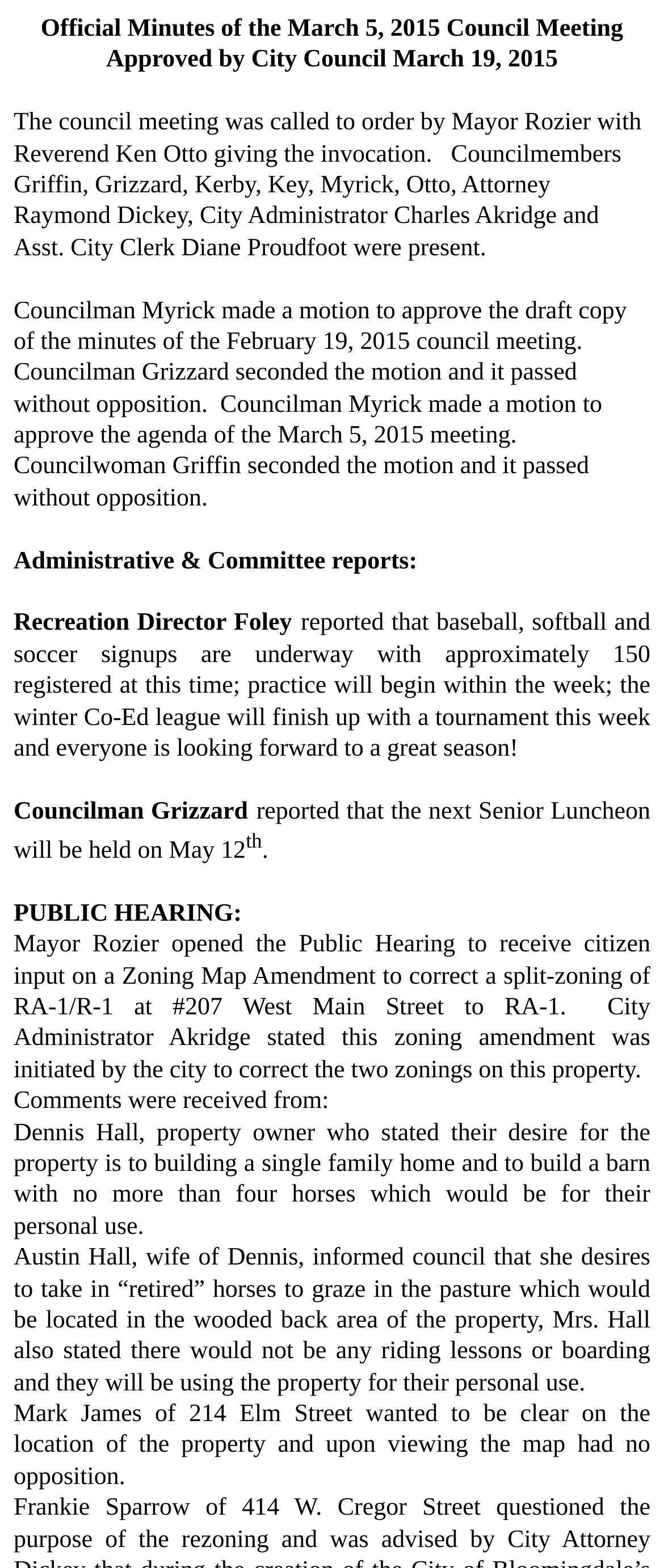With reference to the screenshot, provide a detailed response to the question below:
Who gave the invocation at the council meeting?

The text 'The council meeting was called to order by Mayor Rozier with Reverend Ken Otto giving the invocation.' indicates that Reverend Ken Otto gave the invocation at the council meeting.